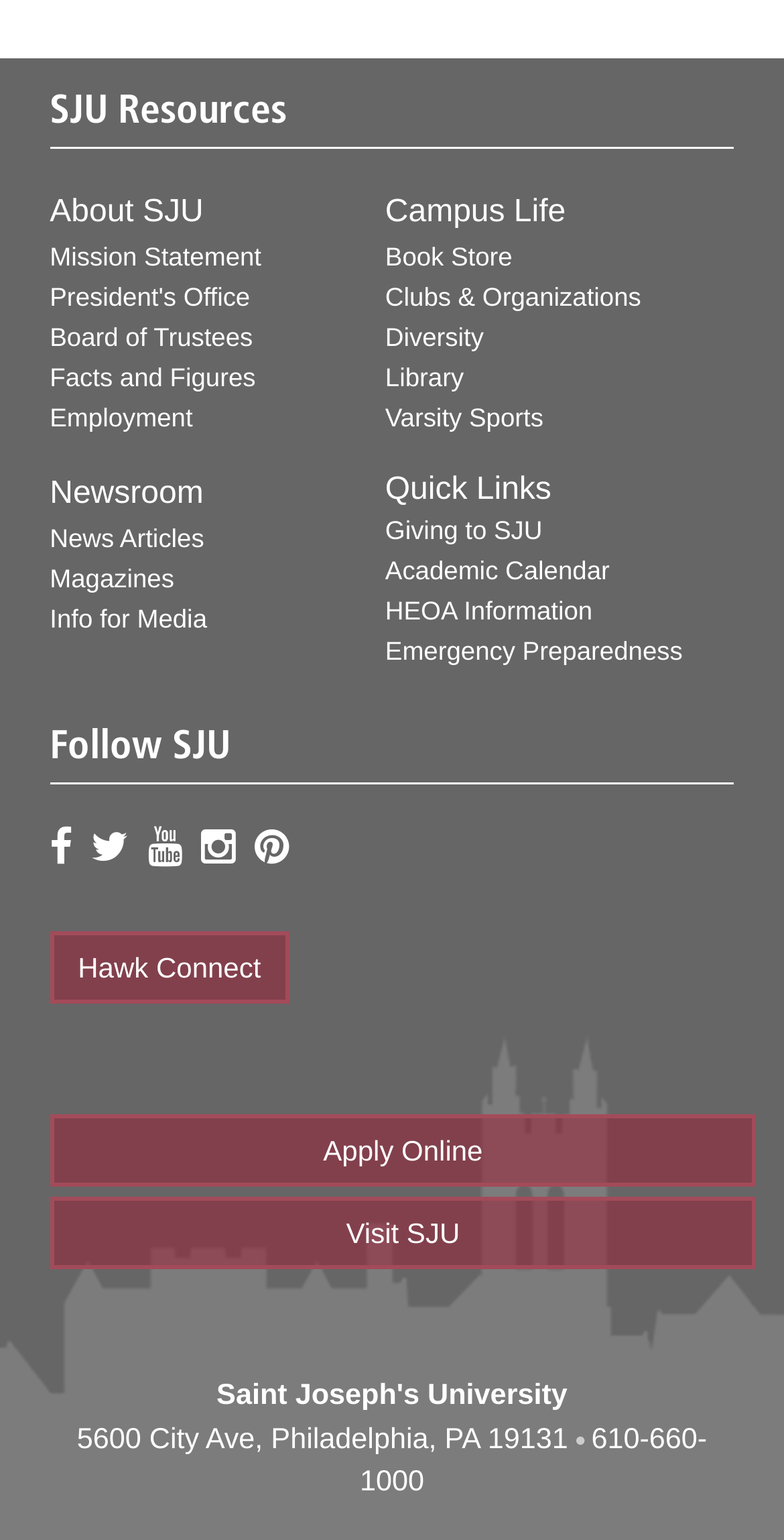Can you pinpoint the bounding box coordinates for the clickable element required for this instruction: "Follow SJU on Facebook"? The coordinates should be four float numbers between 0 and 1, i.e., [left, top, right, bottom].

[0.063, 0.537, 0.104, 0.584]